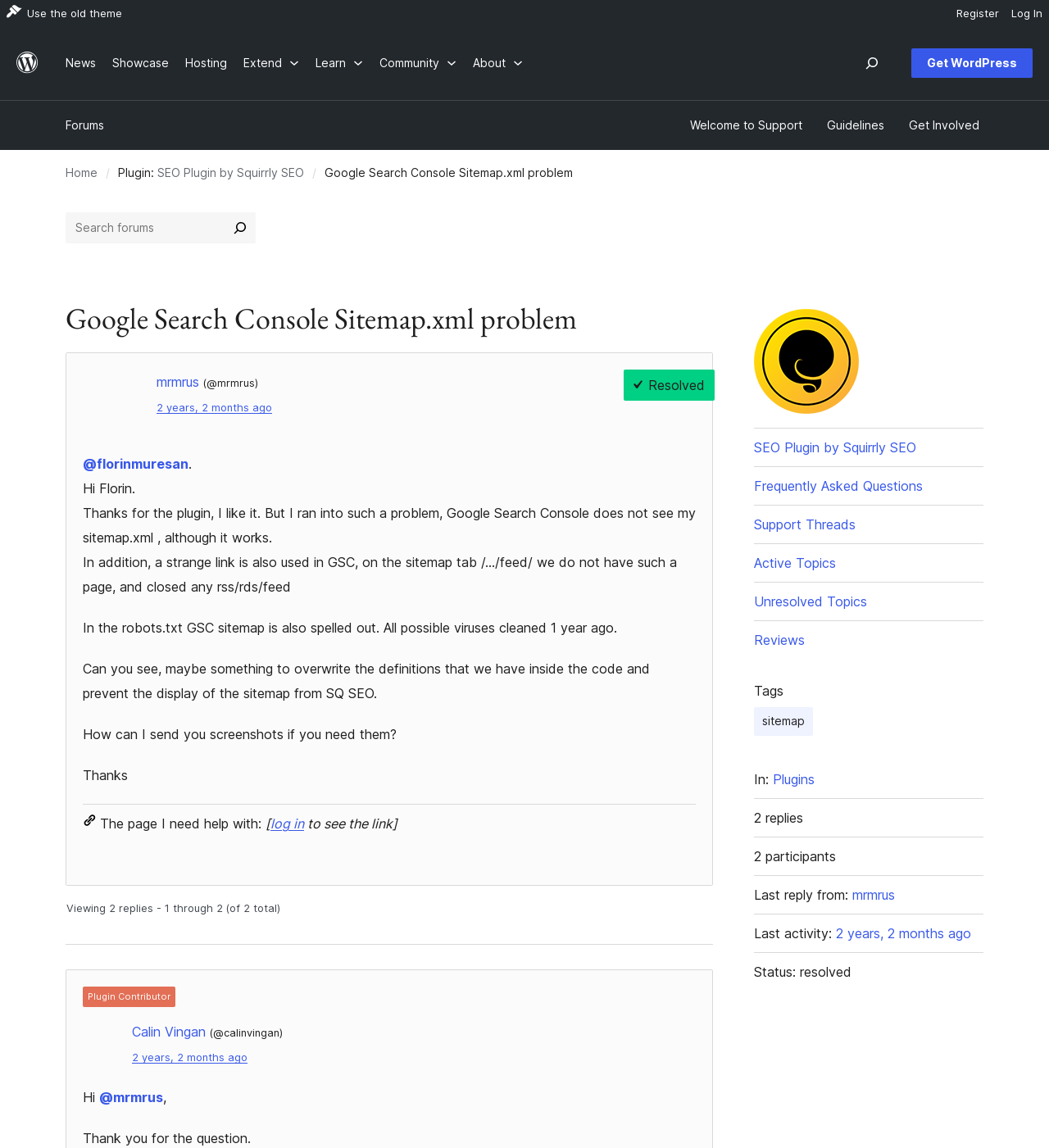Who is the contributor to the plugin?
Look at the image and provide a detailed response to the question.

I found the answer by looking at the thread content, where it says 'This person is a contributor to this plugin' and mentions 'Calin Vingan' as the contributor.